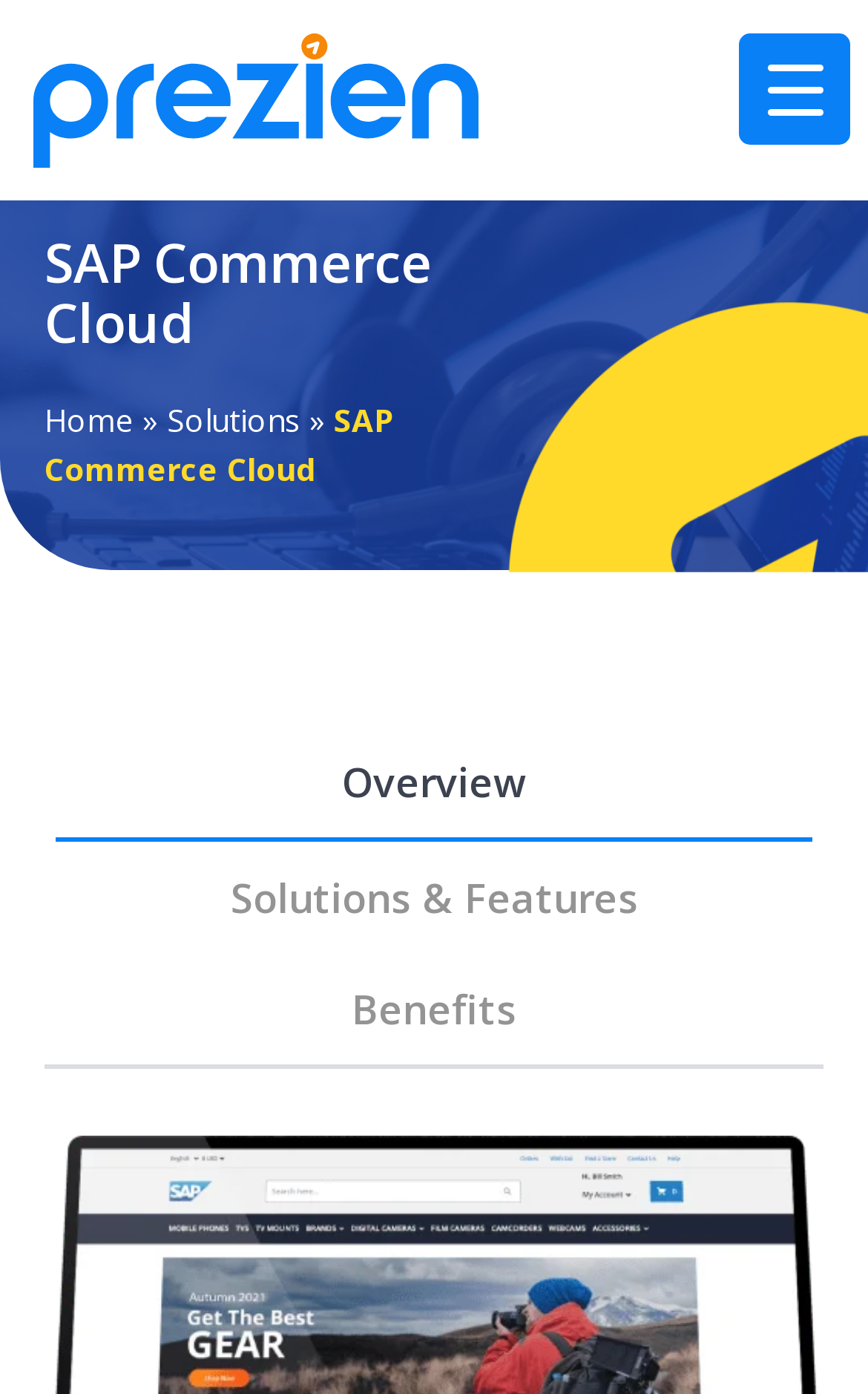Provide a short answer to the following question with just one word or phrase: How many links are there in the top navigation bar?

3